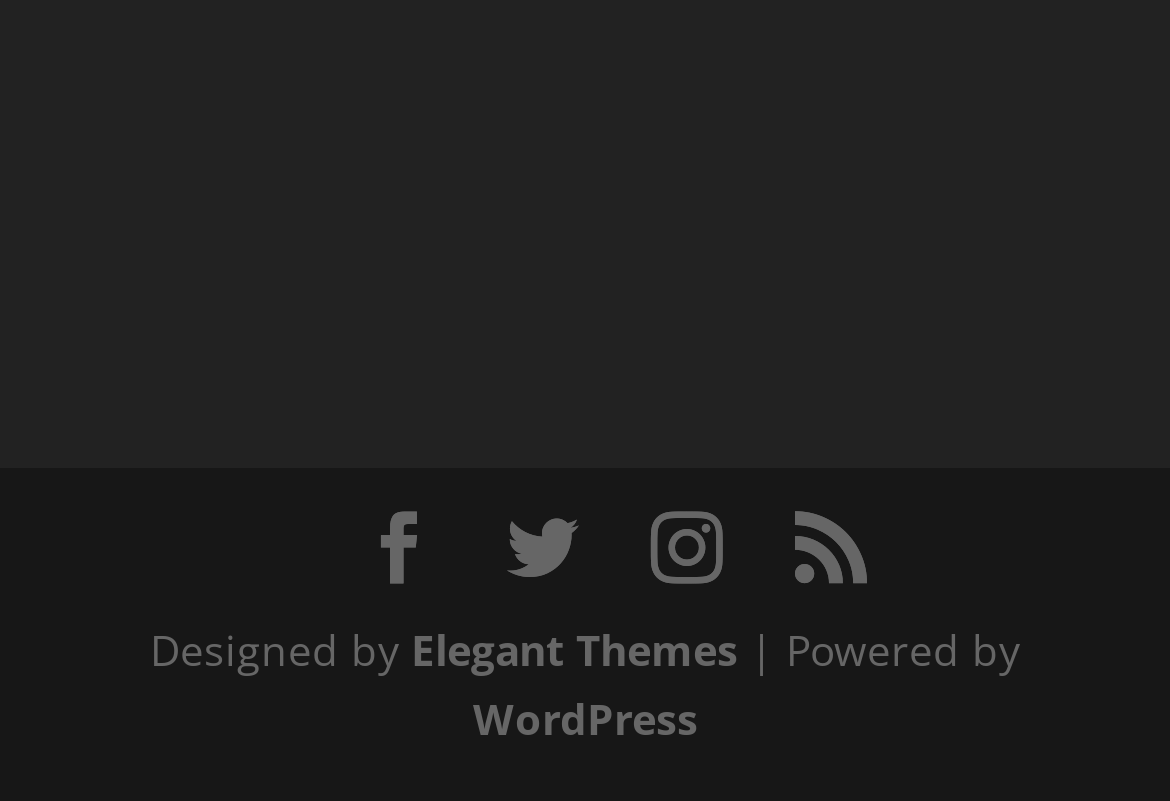Please look at the image and answer the question with a detailed explanation: What is the purpose of the links on this webpage?

The links on this webpage seem to provide information and resources related to penis enlargement, such as articles, products, and services.